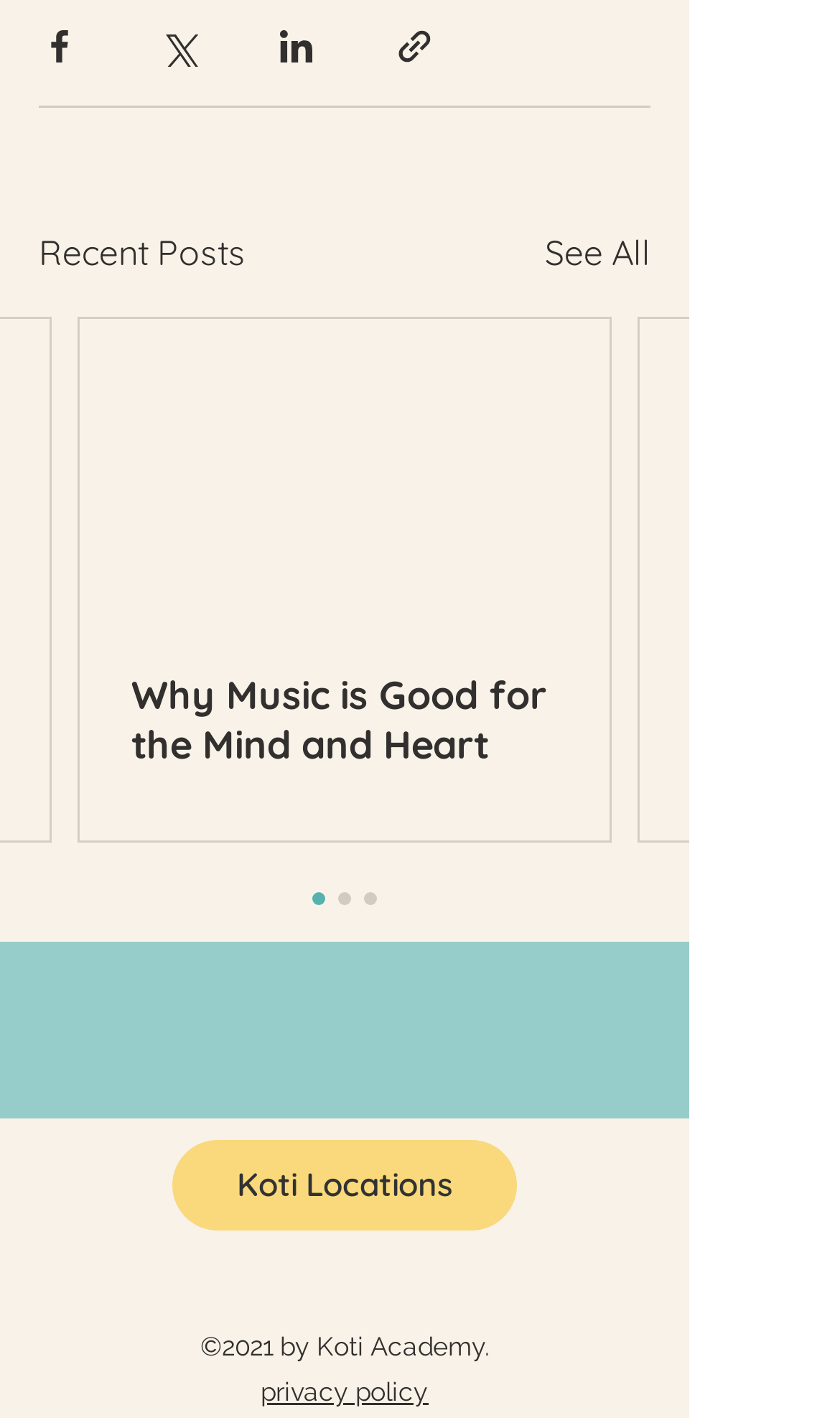For the element described, predict the bounding box coordinates as (top-left x, top-left y, bottom-right x, bottom-right y). All values should be between 0 and 1. Element description: aria-label="Share via link"

[0.469, 0.019, 0.518, 0.048]